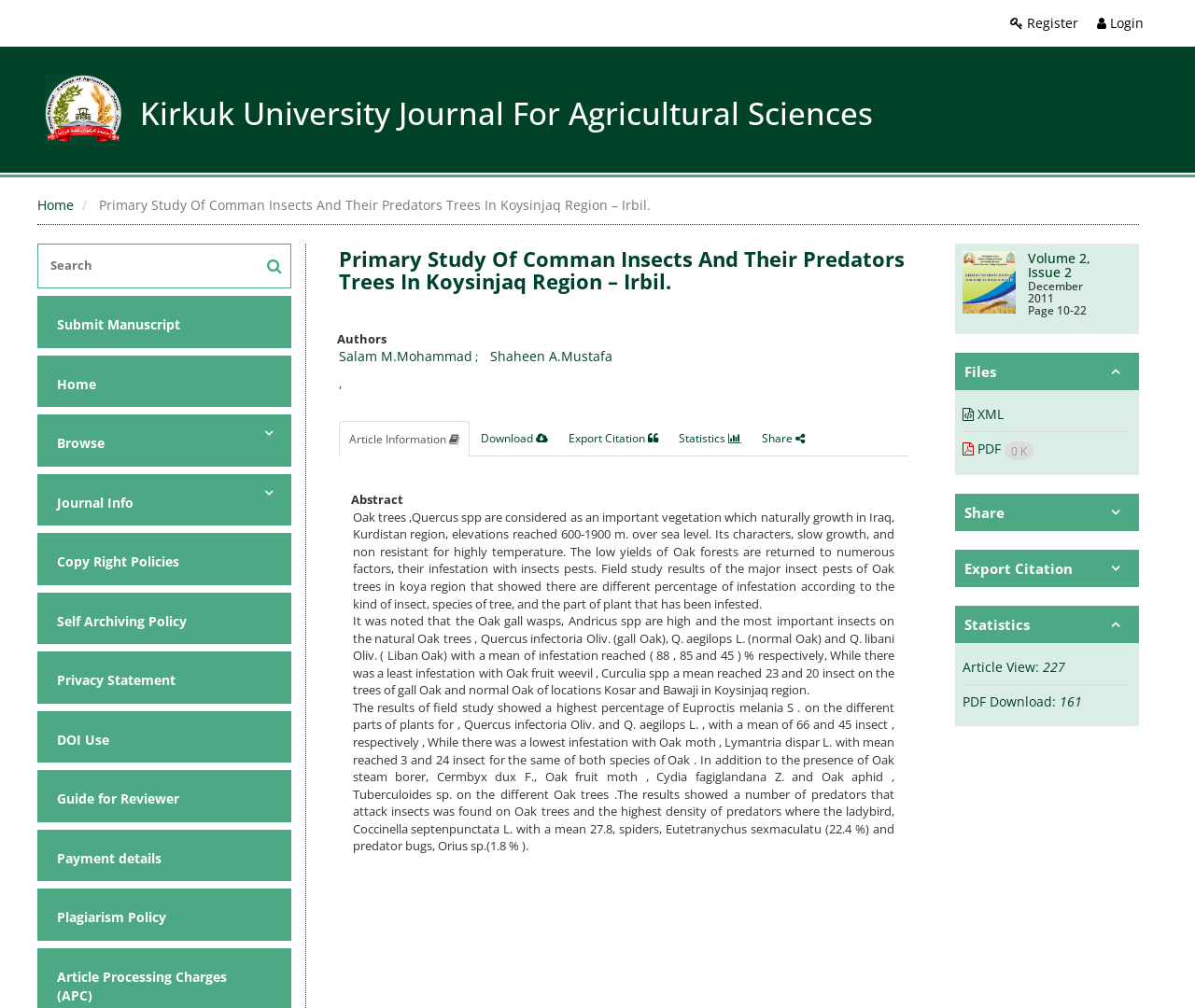Use a single word or phrase to answer the question: 
What is the issue number of this journal?

2